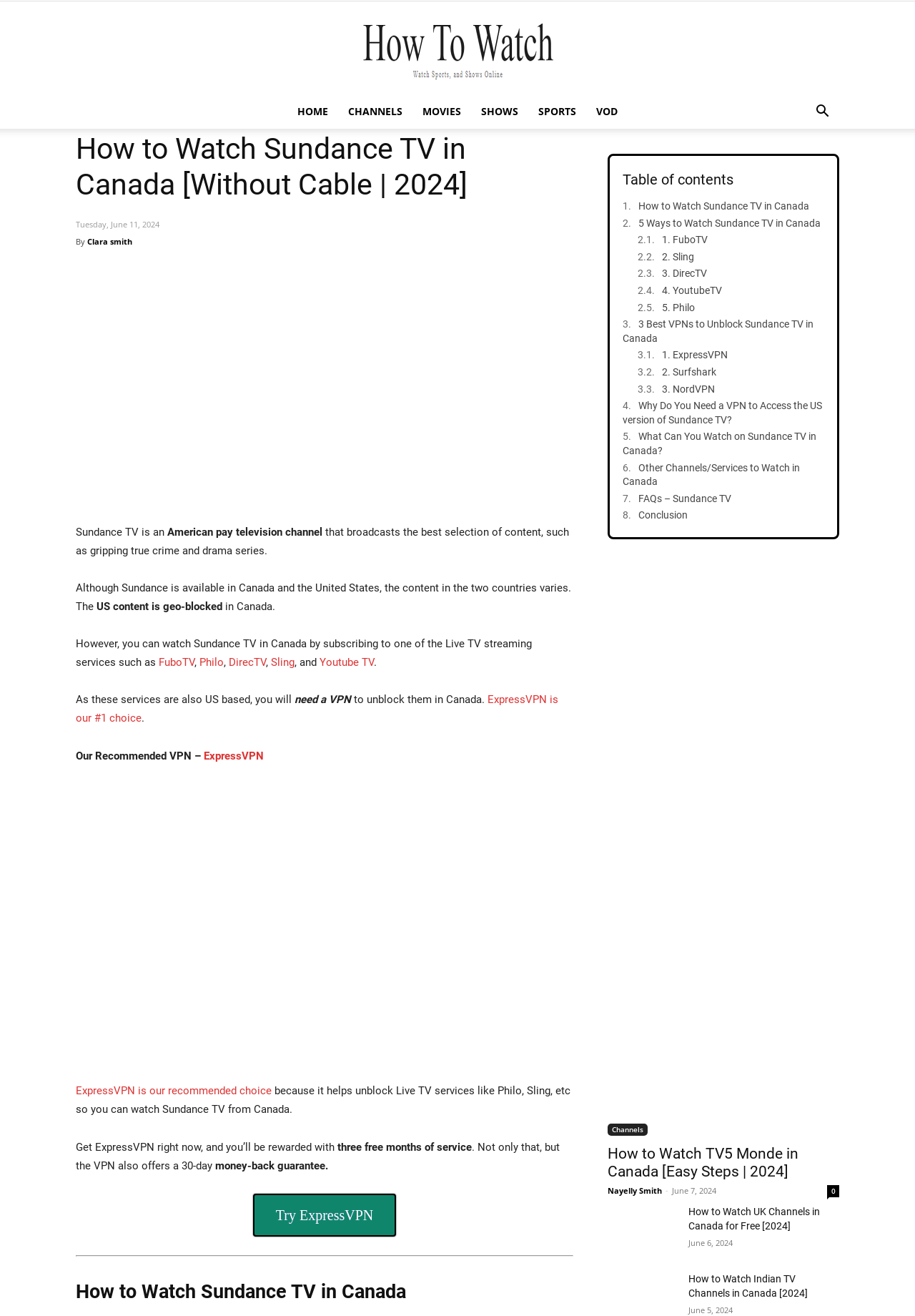Based on the provided description, "ExpressVPN is our recommended choice", find the bounding box of the corresponding UI element in the screenshot.

[0.083, 0.824, 0.297, 0.834]